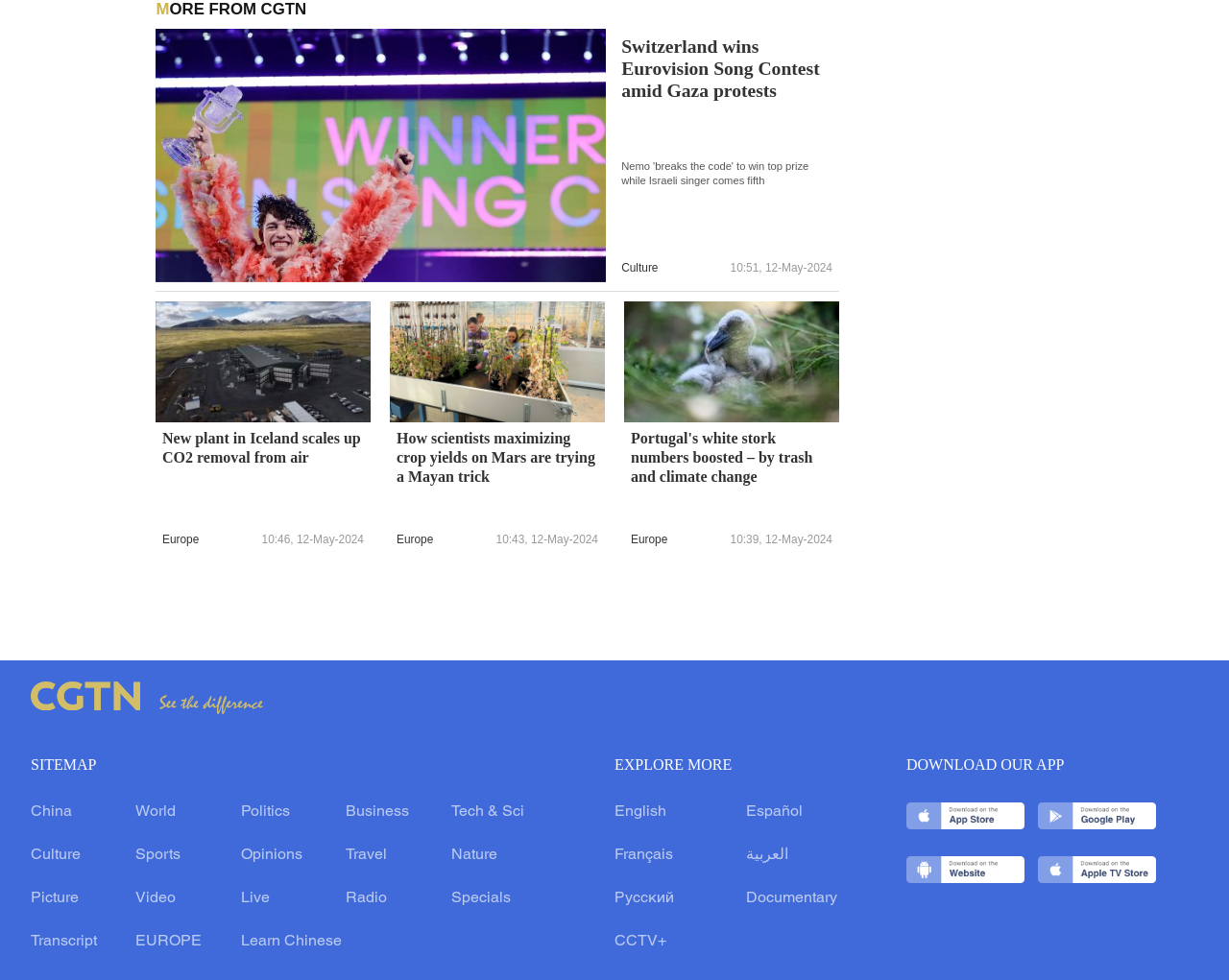Please specify the coordinates of the bounding box for the element that should be clicked to carry out this instruction: "Learn more about how scientists are maximizing crop yields on Mars". The coordinates must be four float numbers between 0 and 1, formatted as [left, top, right, bottom].

[0.317, 0.359, 0.492, 0.376]